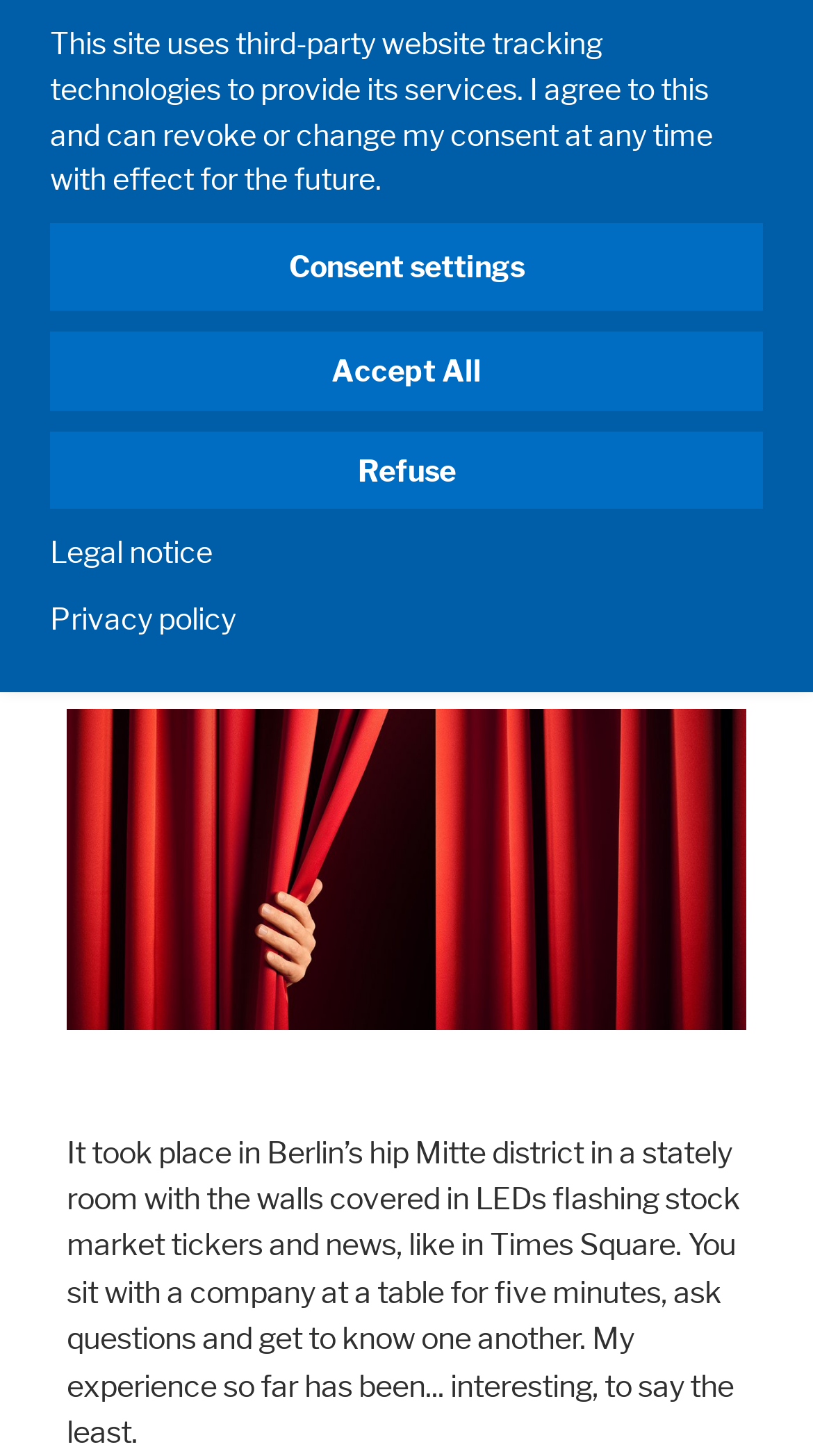Using the provided description: "Save", find the bounding box coordinates of the corresponding UI element. The output should be four float numbers between 0 and 1, in the format [left, top, right, bottom].

[0.382, 0.324, 0.508, 0.372]